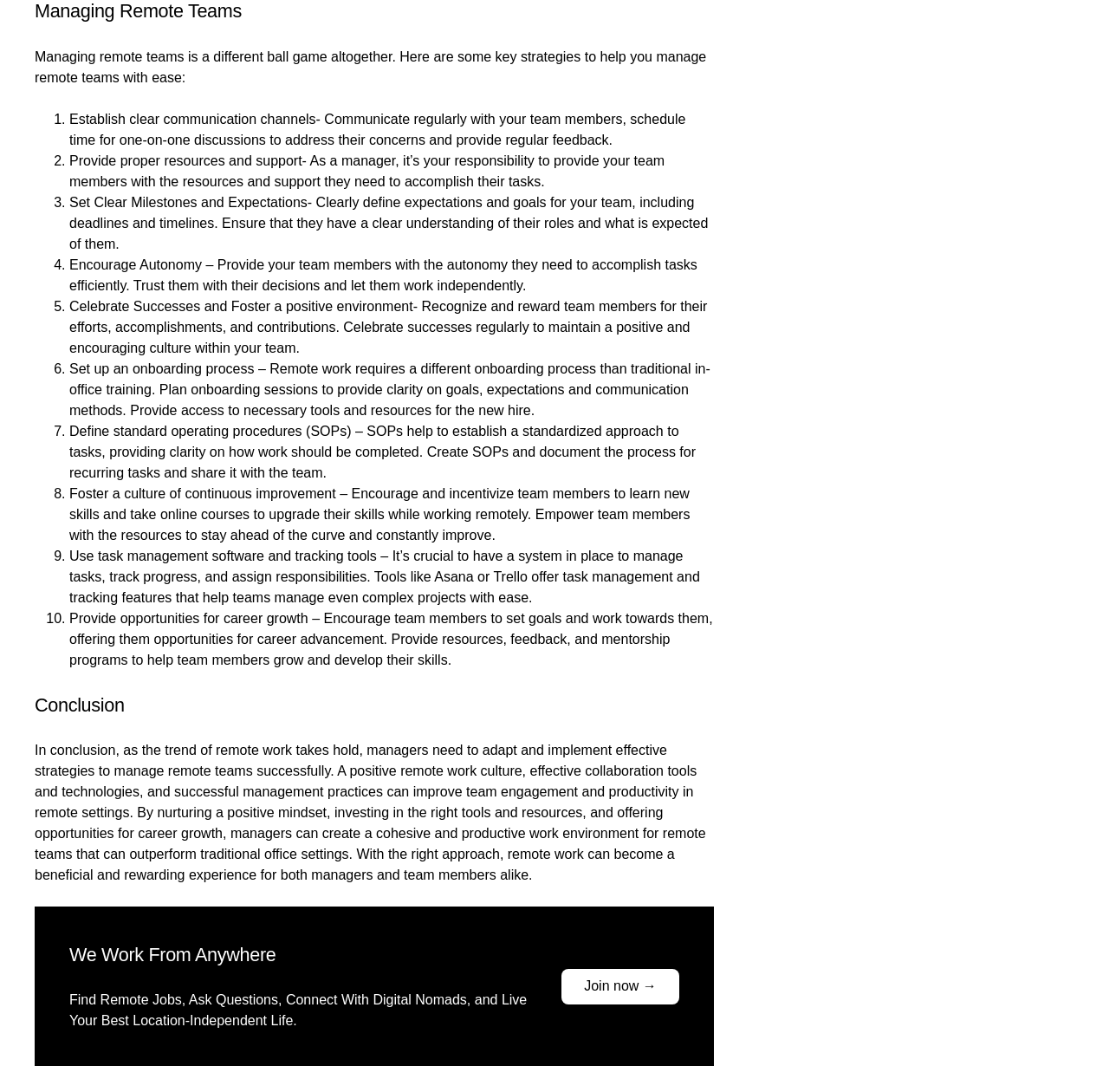Please analyze the image and give a detailed answer to the question:
What is the purpose of the 'Join now →' link?

The 'Join now →' link appears to be an invitation to join a community or platform related to remote work or digital nomadism. The surrounding text mentions finding remote jobs, asking questions, and connecting with digital nomads, suggesting that the link leads to a platform or community that facilitates these activities.